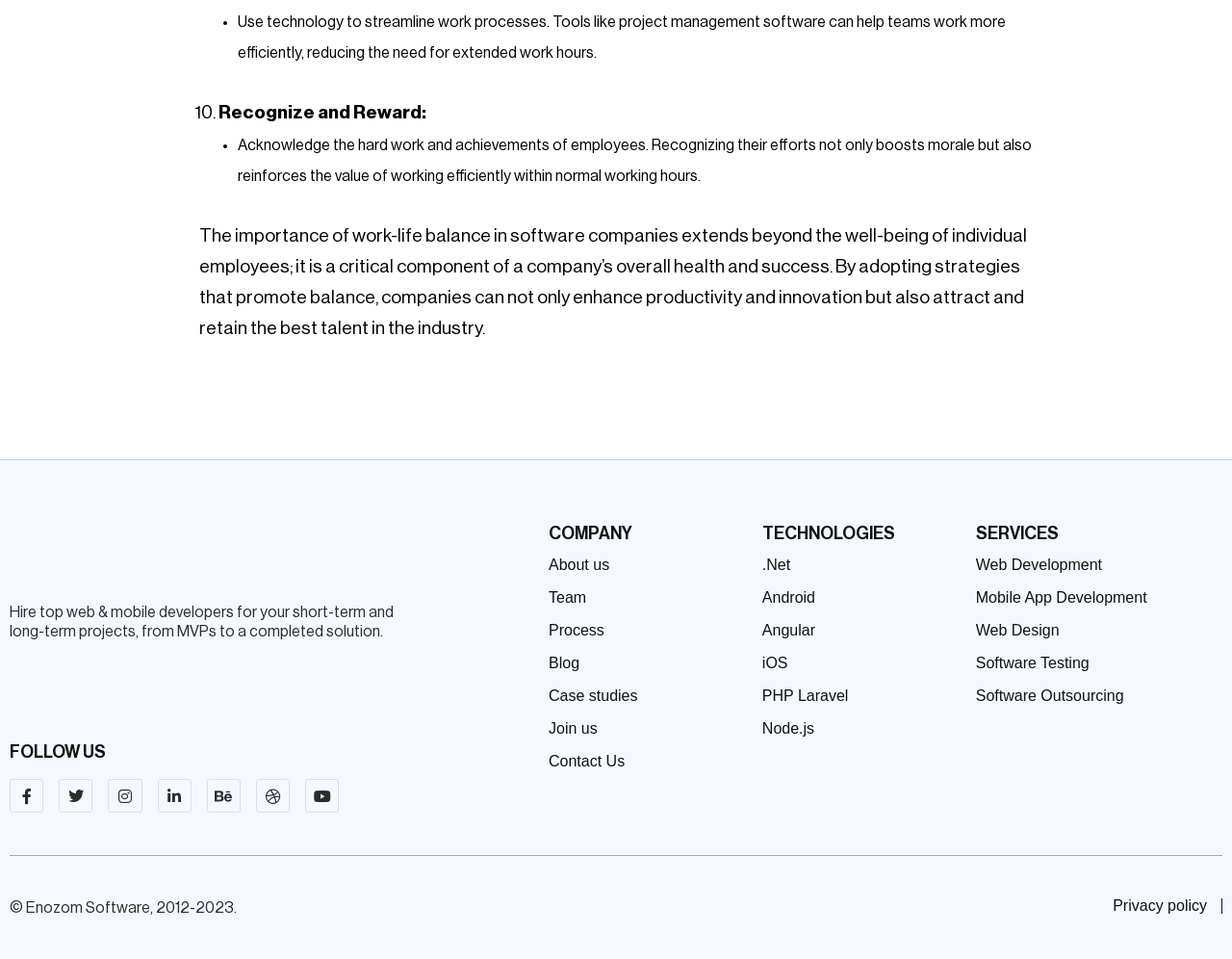What is the company's copyright year range?
Please provide a single word or phrase as the answer based on the screenshot.

2012-2023